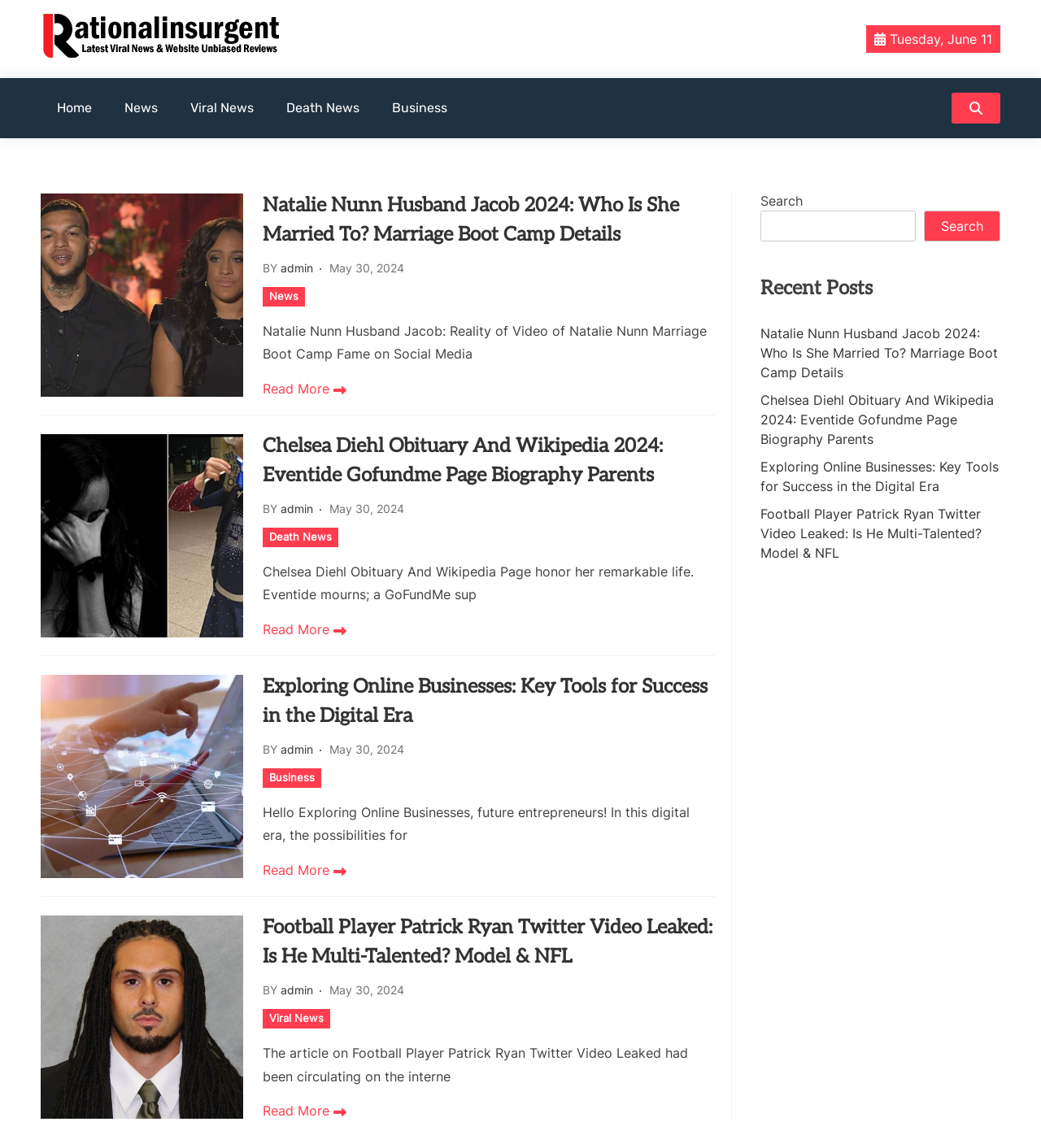Predict the bounding box of the UI element based on the description: "News". The coordinates should be four float numbers between 0 and 1, formatted as [left, top, right, bottom].

[0.104, 0.068, 0.167, 0.12]